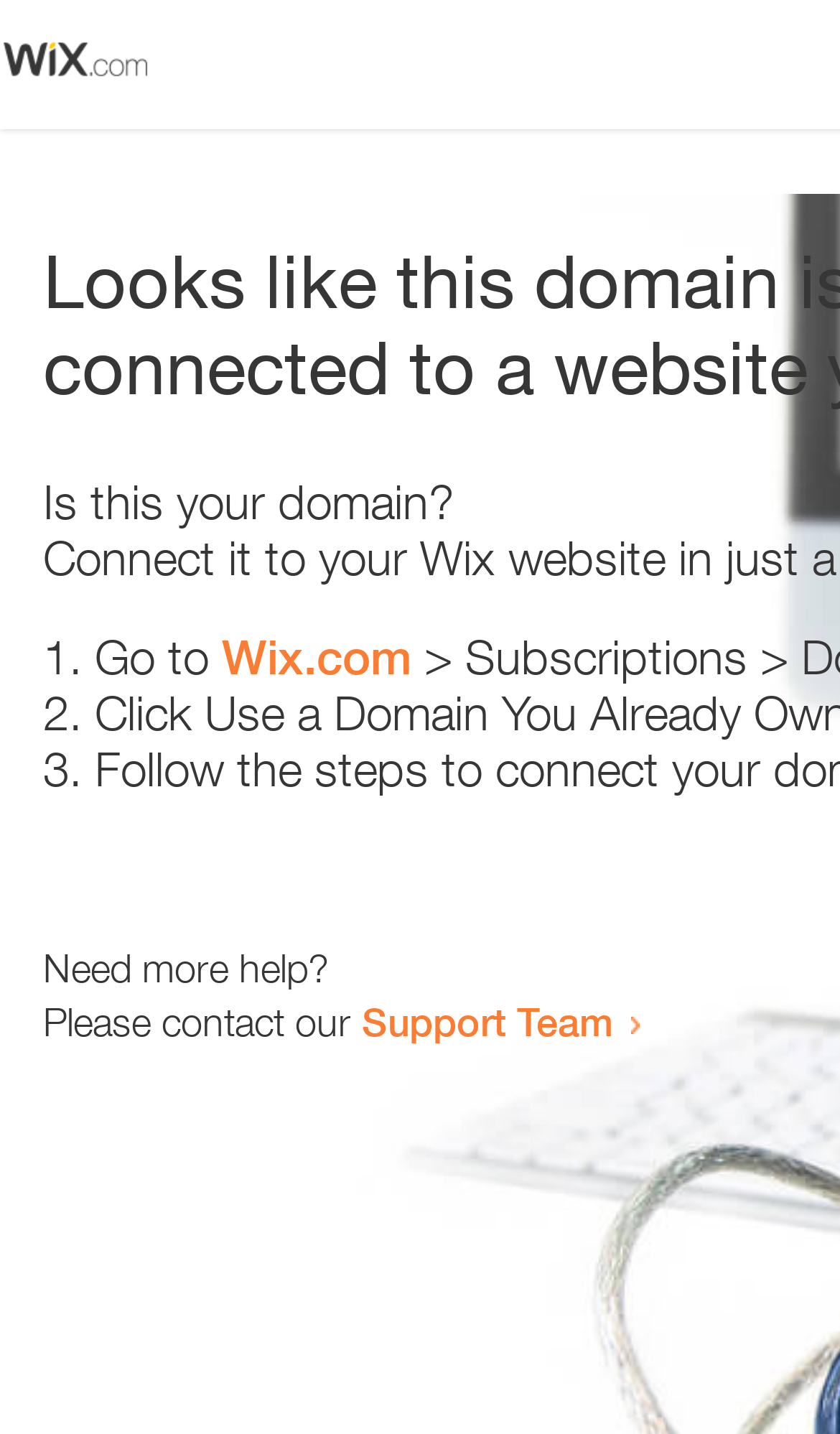Using a single word or phrase, answer the following question: 
What is the link text in the second list item?

Wix.com